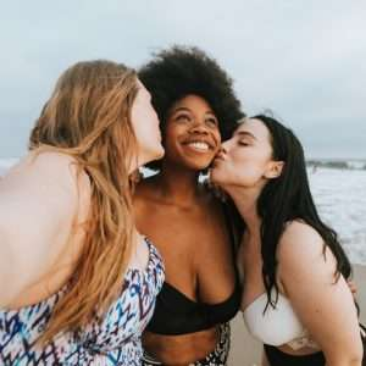Thoroughly describe everything you see in the image.

The image captures a joyful moment at the beach, featuring three women sharing a playful and affectionate moment. The central figure, with a vibrant afro, is surrounded by her friends, who lean in to give her kisses on both cheeks. Their expressive smiles highlight a sense of friendship and celebration. The beach setting adds to the cheerful atmosphere, with gentle waves visible in the background, suggesting a relaxed and carefree day by the ocean. Each woman showcases her unique style, wearing colorful swimwear that reflects confidence and body positivity. This image perfectly embodies themes of camaraderie, self-love, and the joy of shared experiences.